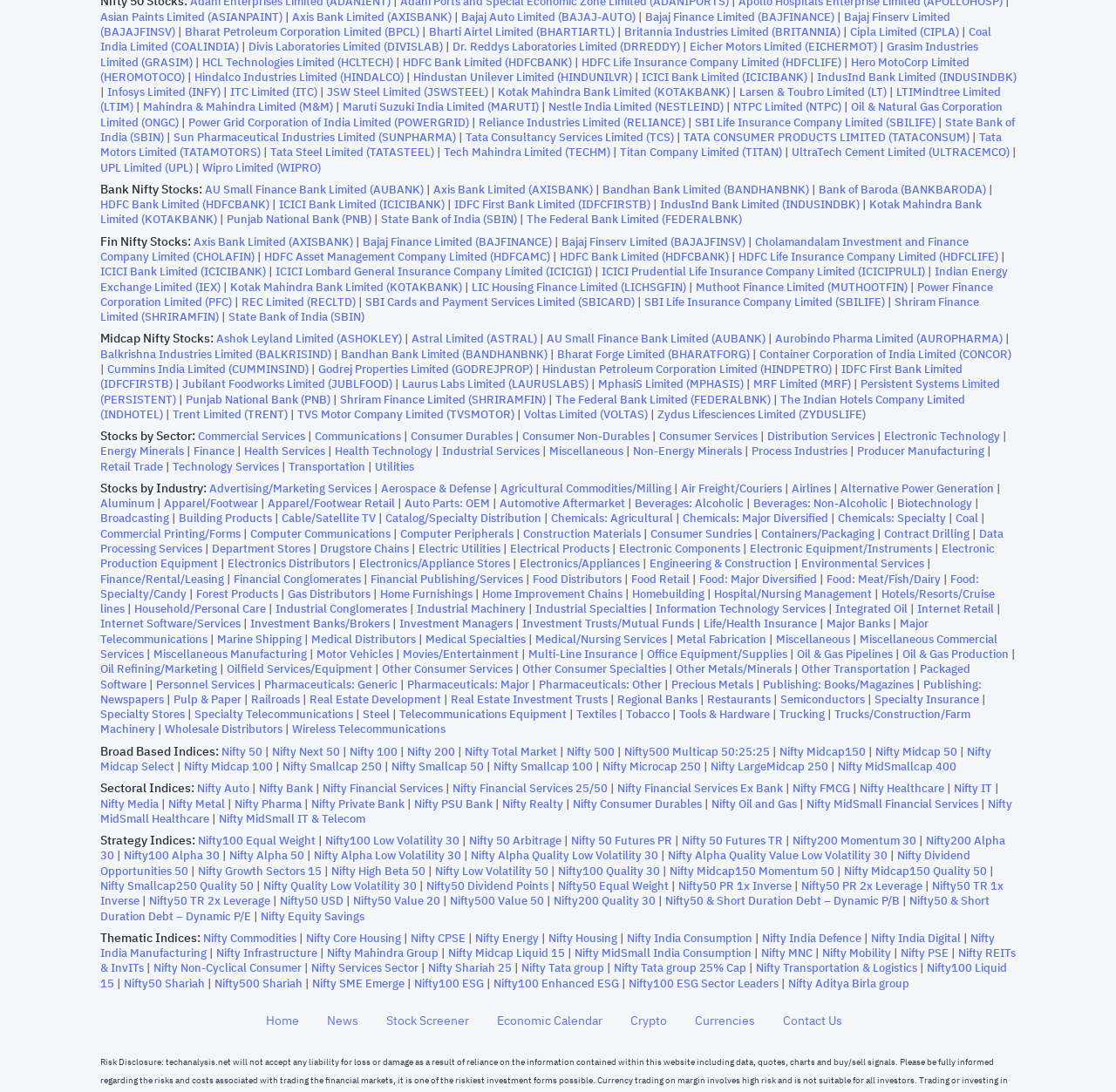Determine the bounding box coordinates for the region that must be clicked to execute the following instruction: "Click on Asian Paints Limited".

[0.089, 0.009, 0.253, 0.021]